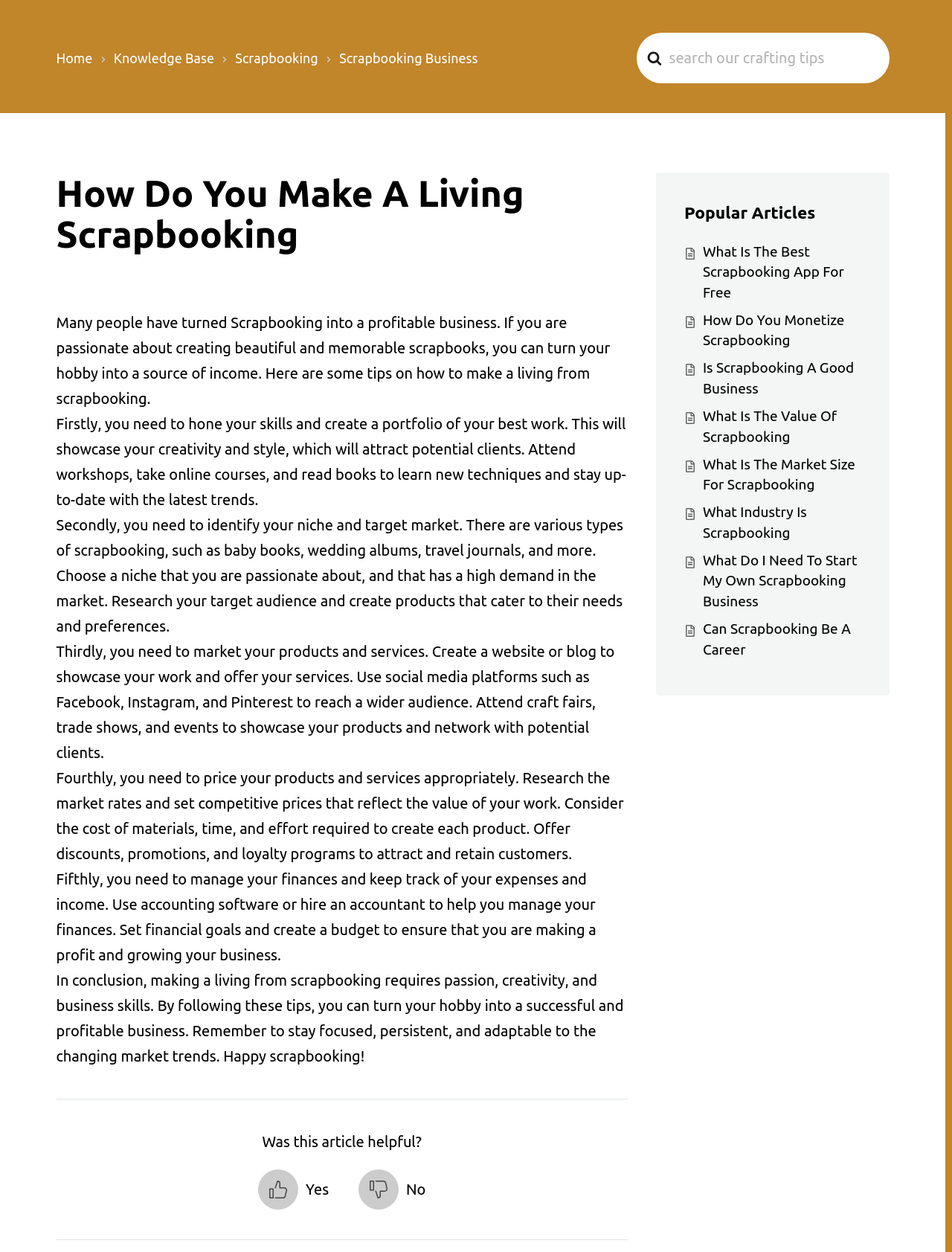What is the purpose of the search box?
Answer the question in as much detail as possible.

The search box is located at the top of the webpage with a label 'Search For' and a placeholder text 'search our crafting tips'. This suggests that the purpose of the search box is to allow users to search for crafting tips and related information on the webpage.